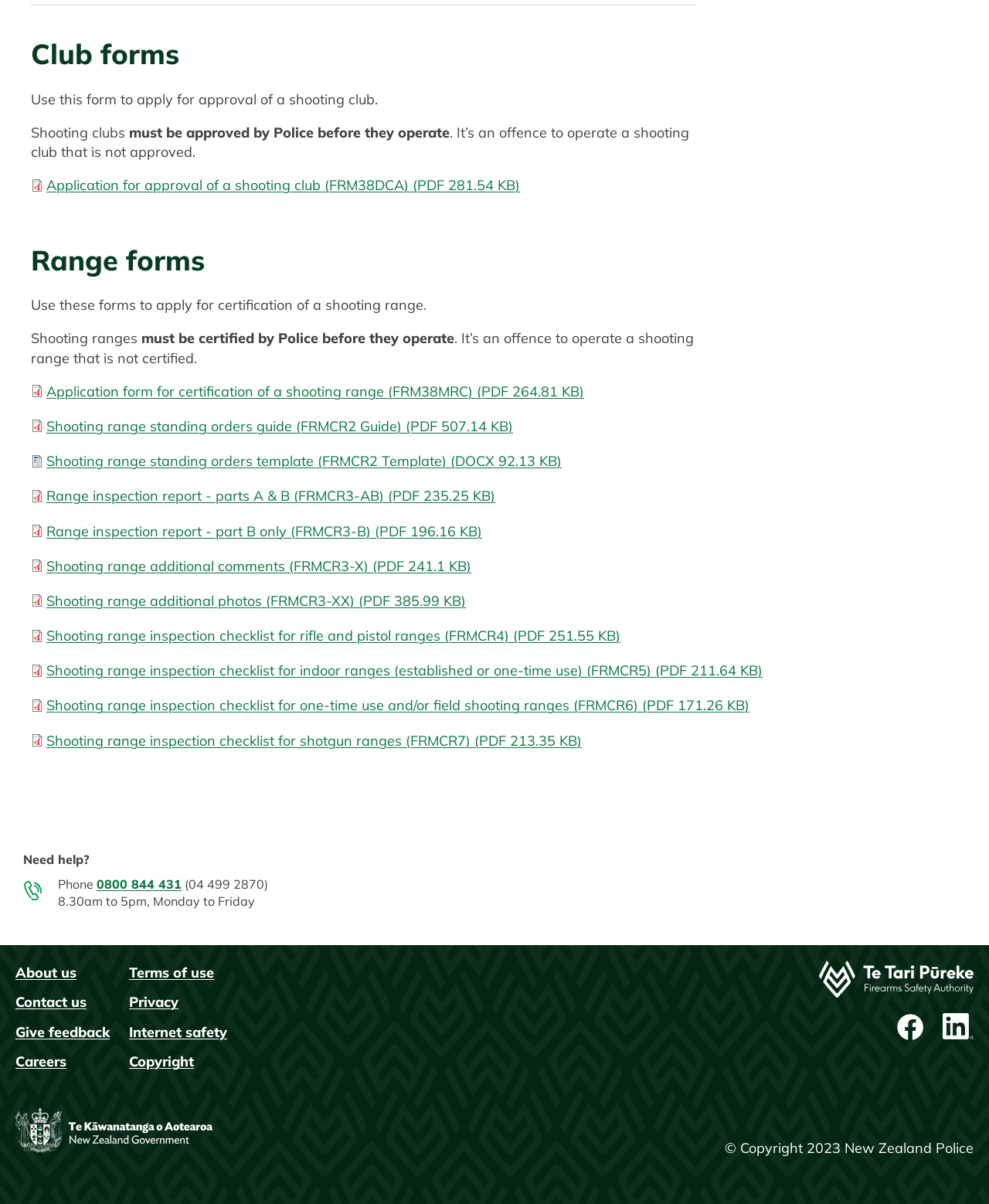Analyze the image and provide a detailed answer to the question: What is the phone number provided for assistance?

The phone number can be found in the table at the bottom of the webpage, where it is listed as 'Phone 0800 844 431 (04 499 2870) 8.30am to 5pm, Monday to Friday'.